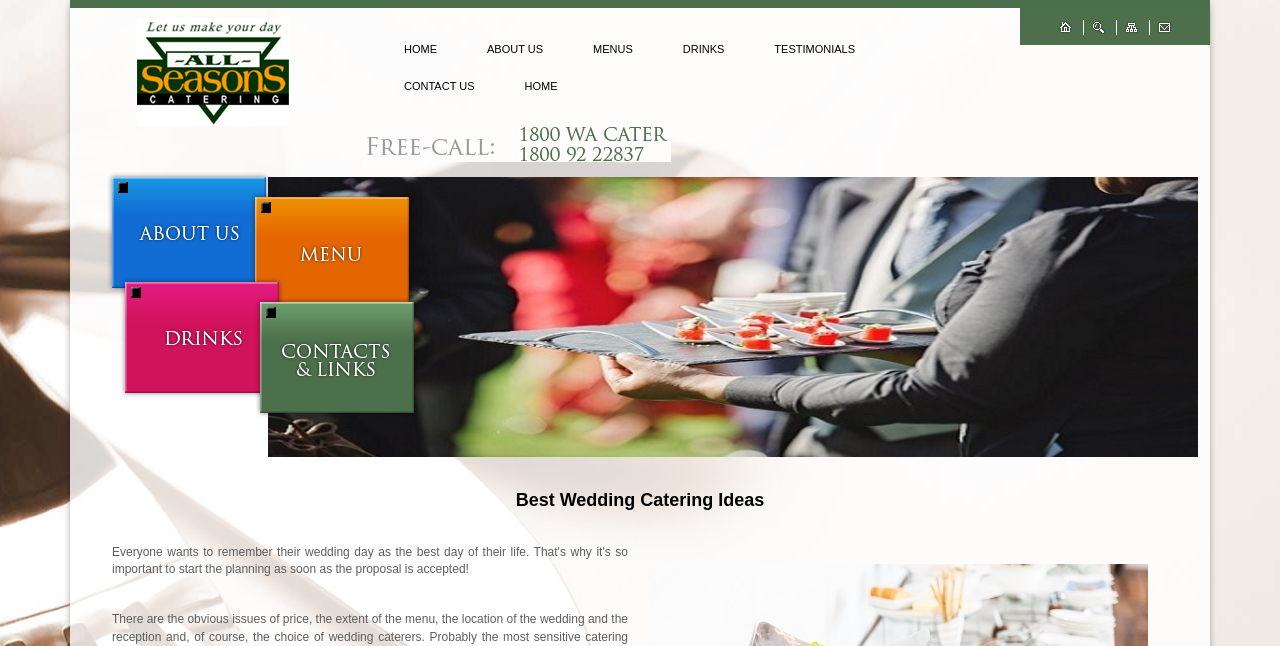Refer to the screenshot and answer the following question in detail:
What is the purpose of the webpage?

The purpose of the webpage can be inferred from the heading 'Best Wedding Catering Ideas' and the presence of a catering company's name, suggesting that the webpage aims to provide ideas and services related to wedding catering.